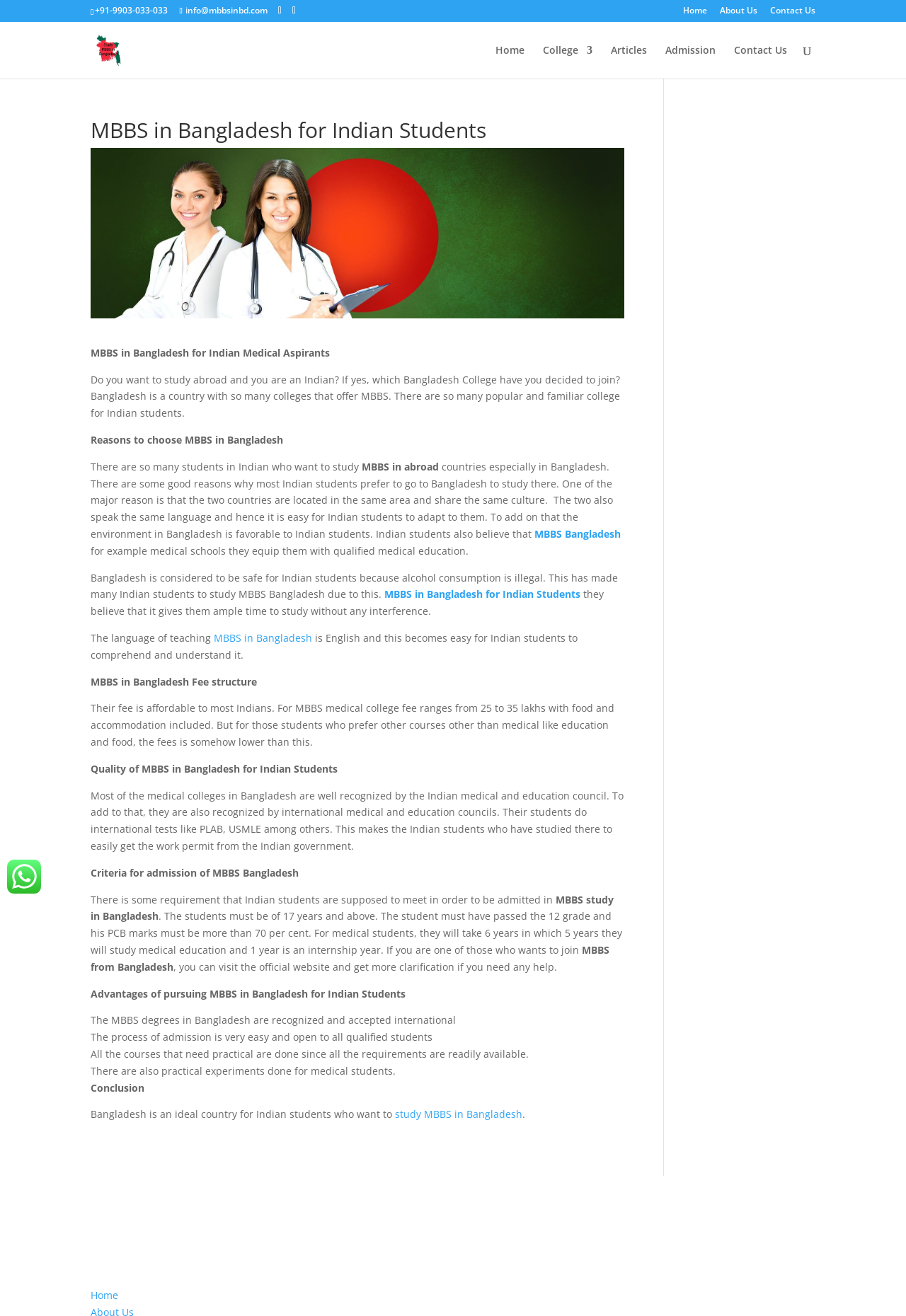Determine the bounding box coordinates of the section I need to click to execute the following instruction: "Search for MBBS colleges". Provide the coordinates as four float numbers between 0 and 1, i.e., [left, top, right, bottom].

[0.157, 0.016, 0.877, 0.017]